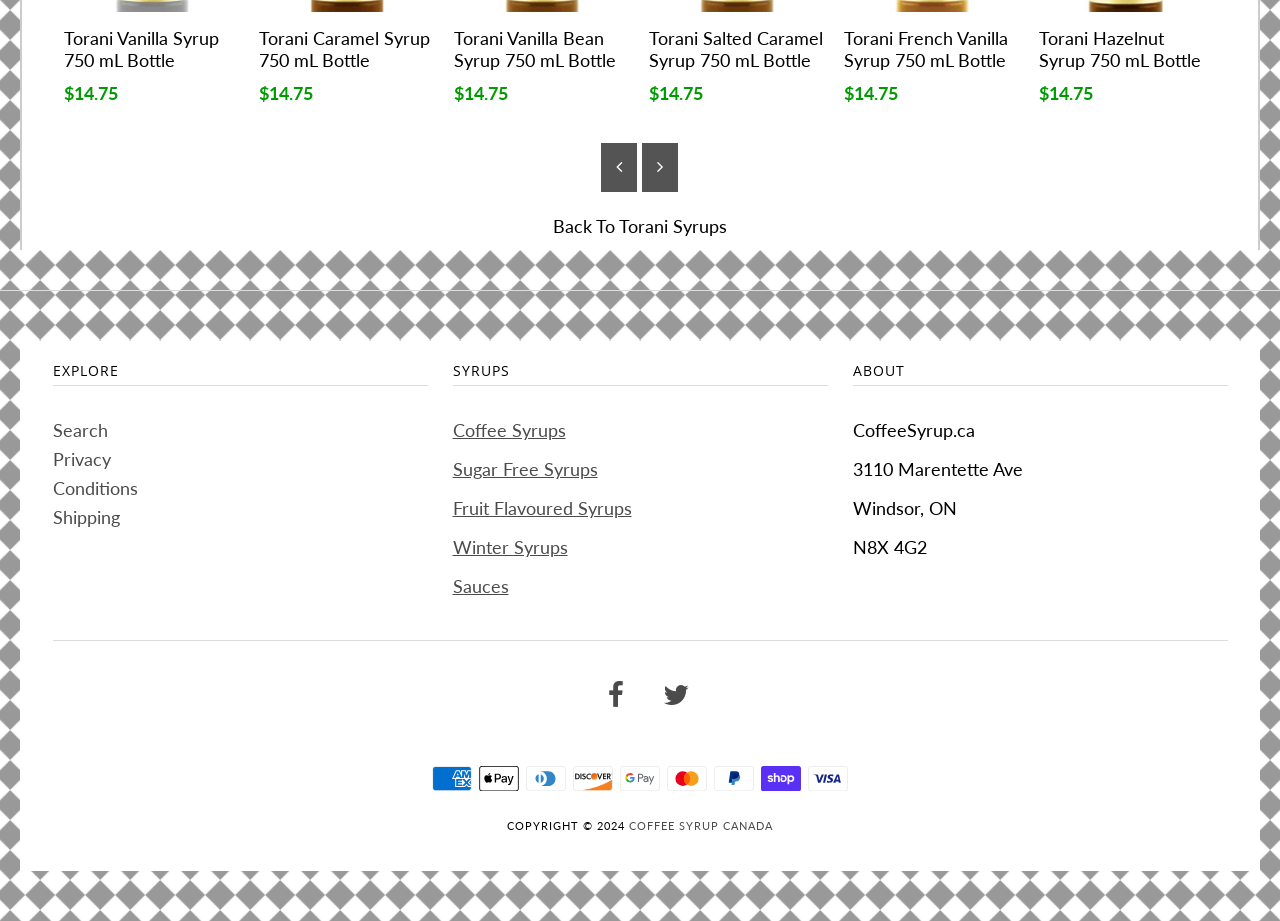What is the company name associated with this website? Based on the screenshot, please respond with a single word or phrase.

CoffeeSyrup.ca